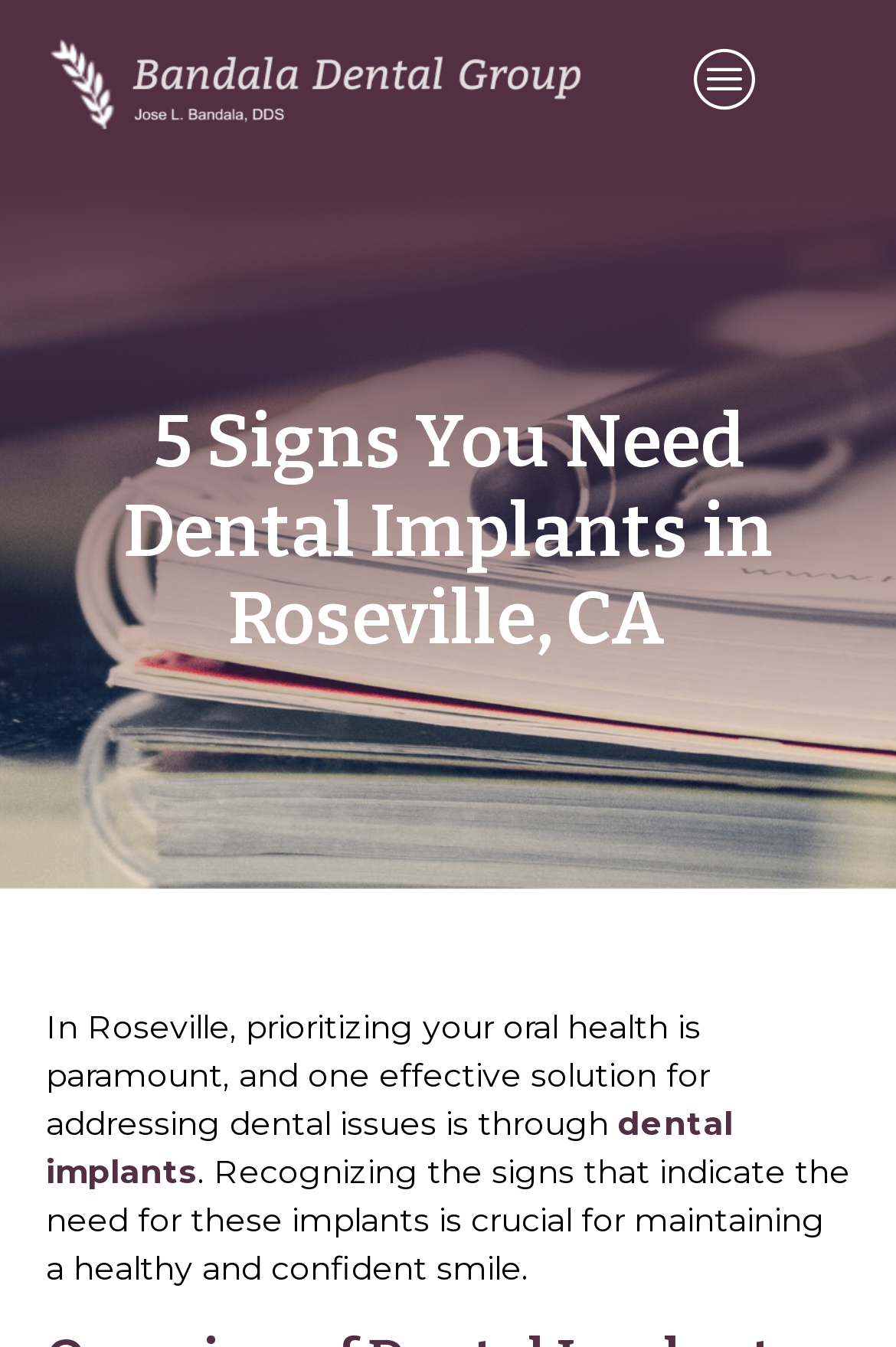Given the element description dental implants, specify the bounding box coordinates of the corresponding UI element in the format (top-left x, top-left y, bottom-right x, bottom-right y). All values must be between 0 and 1.

[0.051, 0.819, 0.818, 0.886]